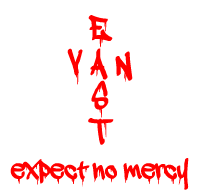What phrase is written in lowercase letters?
Please give a well-detailed answer to the question.

According to the caption, the phrase 'expect no mercy' is written in lowercase letters, which is in contrast to the stylized, vertical arrangement of the word 'EAST' in uppercase letters.